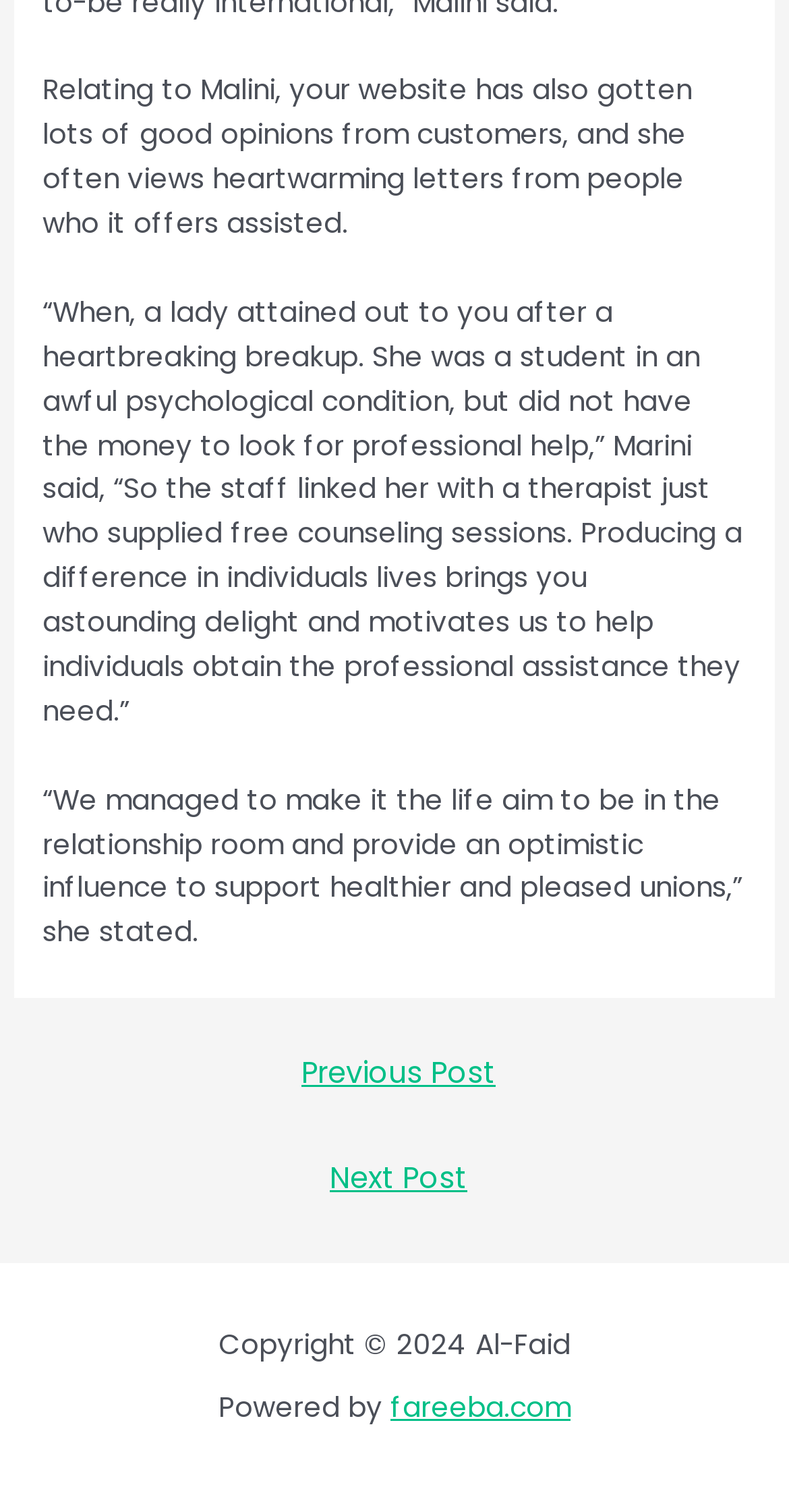Please provide a comprehensive response to the question based on the details in the image: Who is quoted in the article?

The article quotes Marini, who is likely the founder or a representative of the organization, as she shares a heartwarming story about helping someone in need.